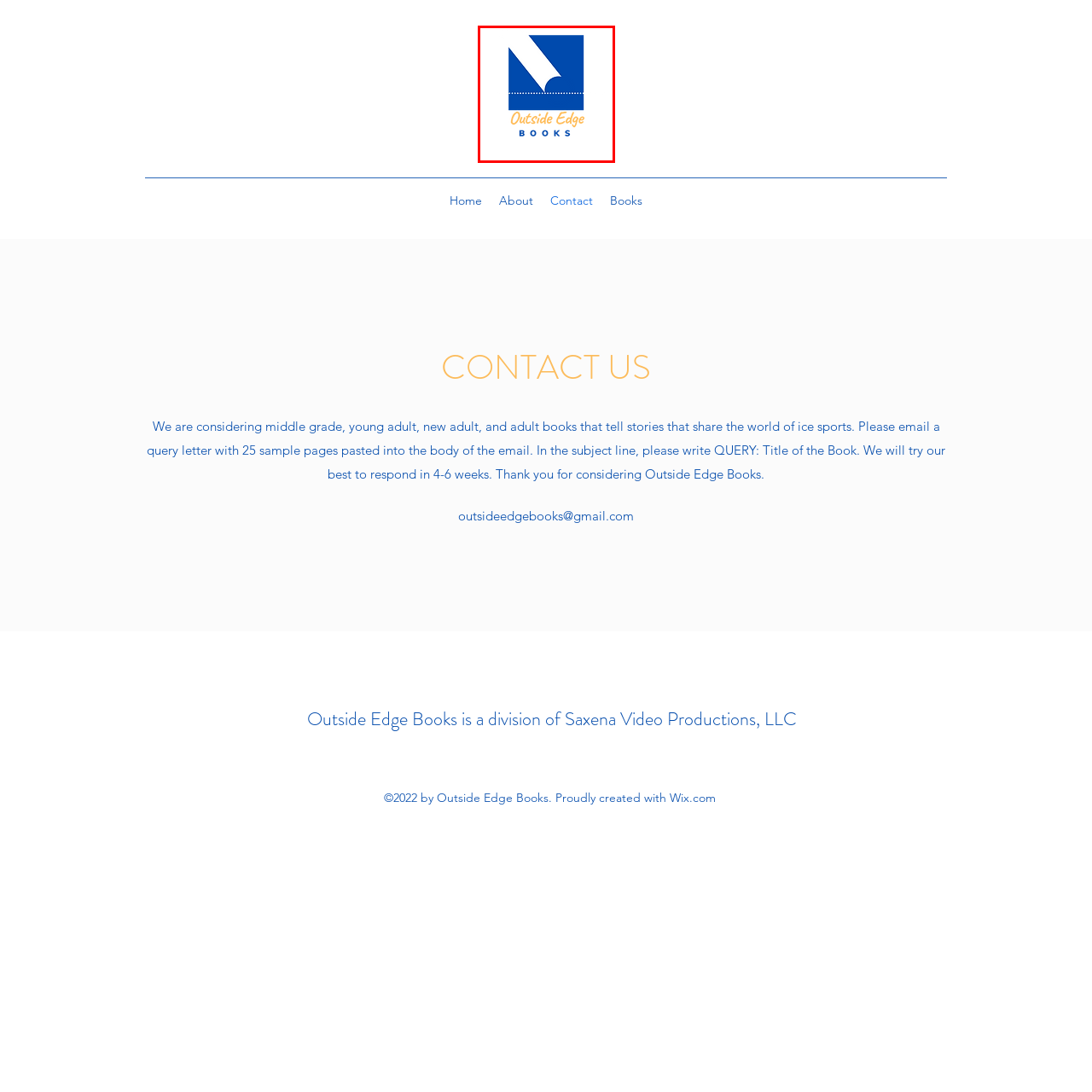Examine the picture highlighted with a red border, What is the theme suggested by the graphic design element? Please respond with a single word or phrase.

reading and publishing